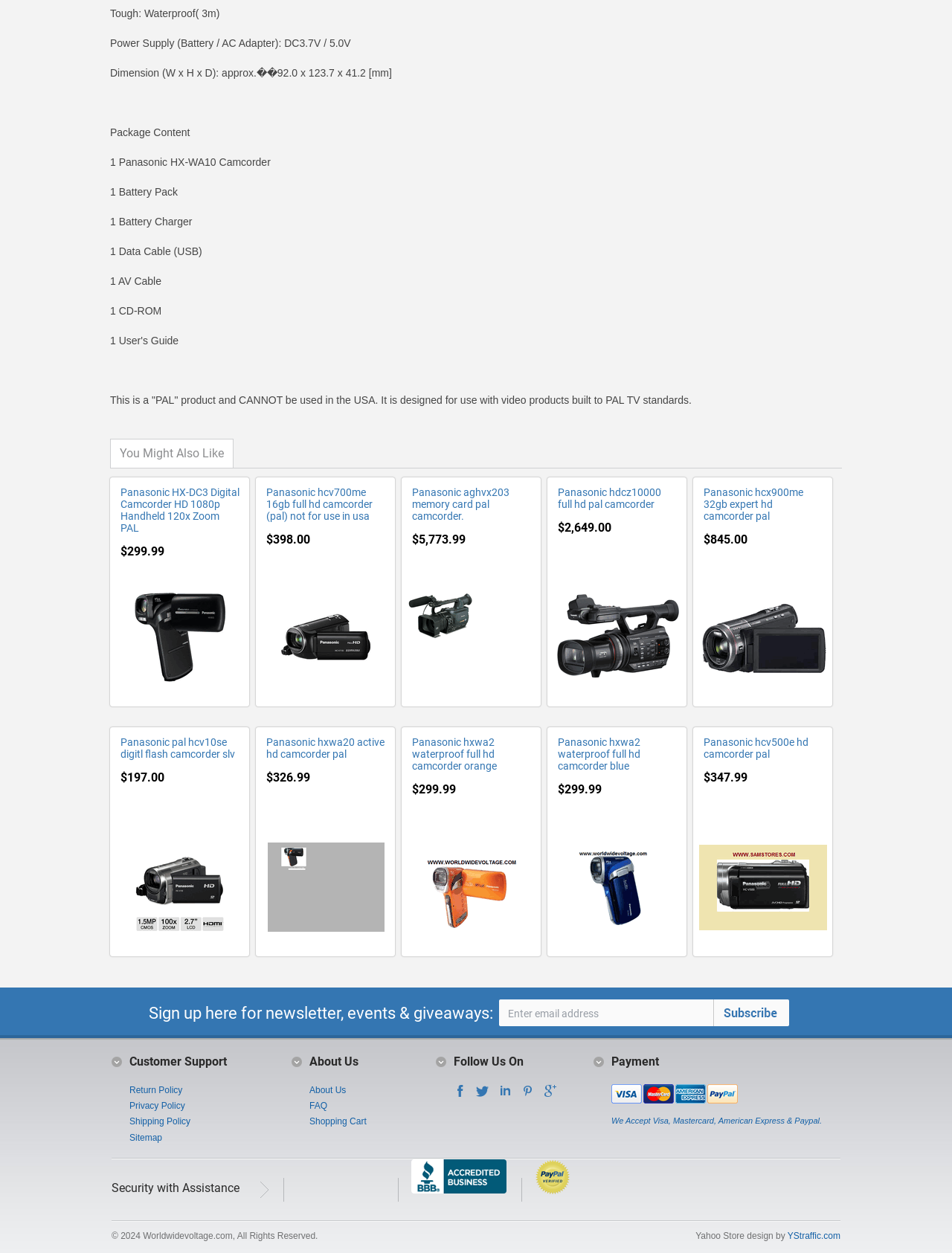Find and indicate the bounding box coordinates of the region you should select to follow the given instruction: "Go to the home page".

None